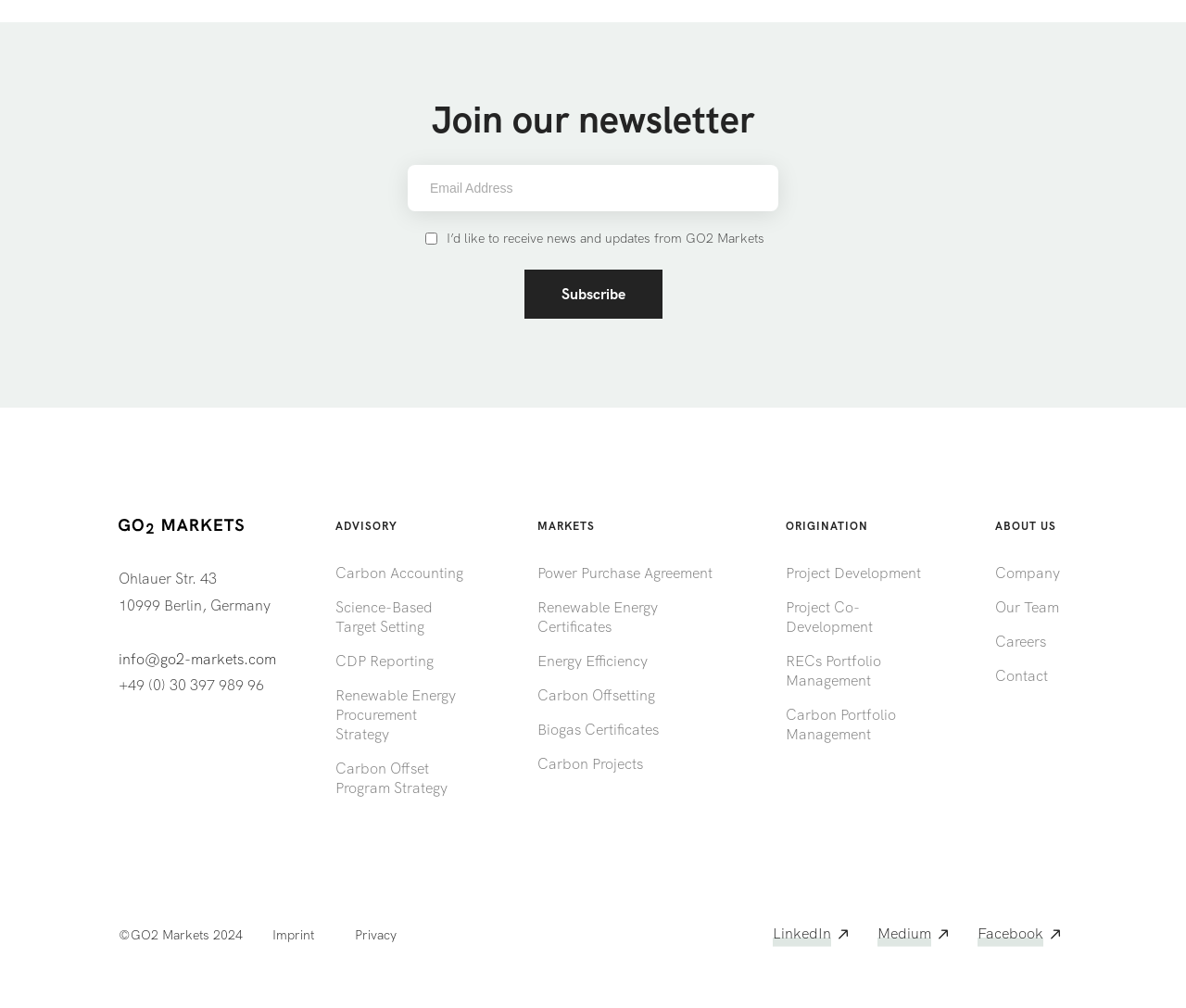What services does the company offer?
Provide an in-depth and detailed explanation in response to the question.

The company offers various services, which are listed as links in the webpage. These services include Advisory, Carbon Accounting, Science-Based Target Setting, CDP Reporting, and more. These links are categorized under headings such as 'ADVISORY', 'MARKETS', and 'ORIGINATION'.